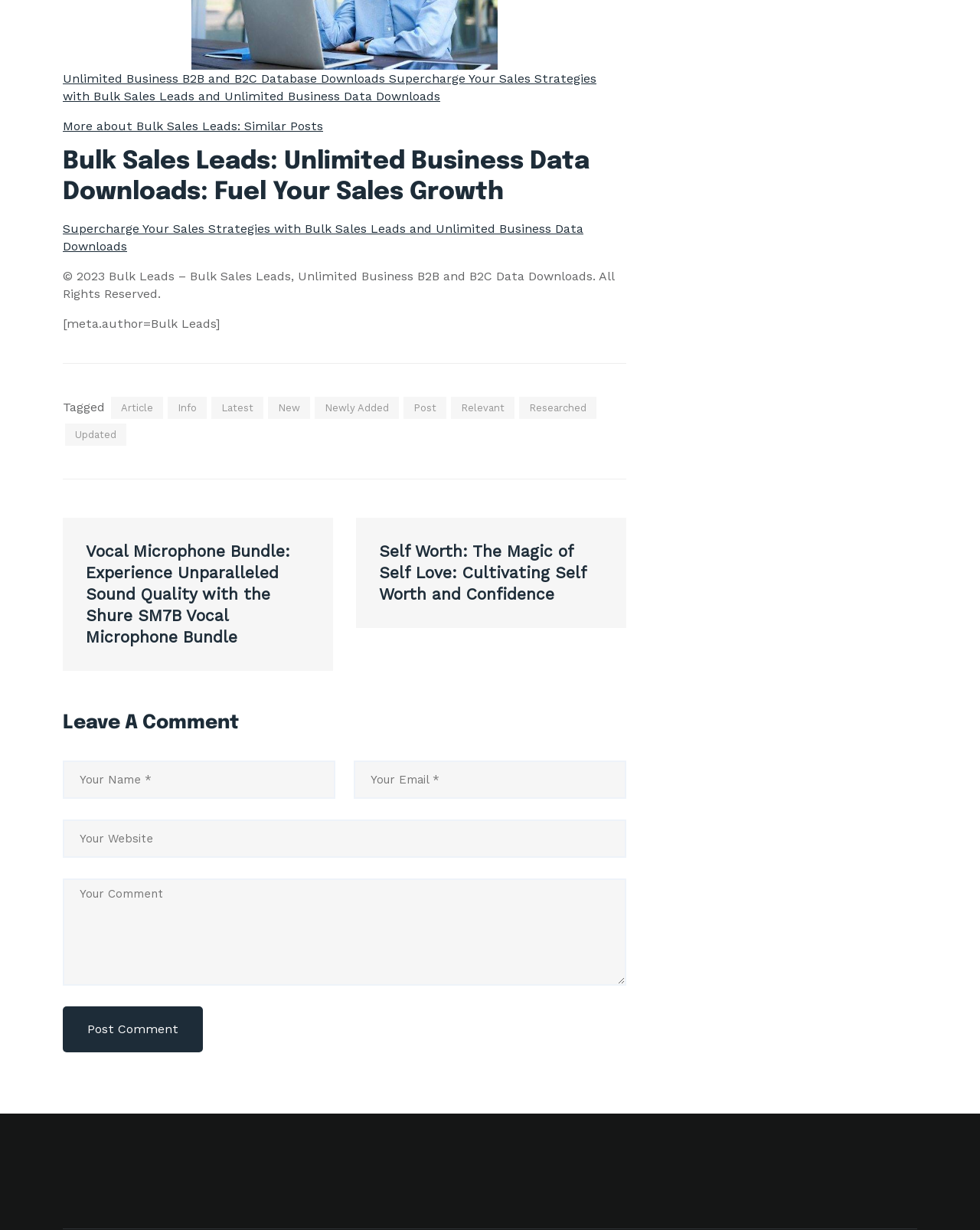Extract the bounding box coordinates of the UI element described by: "sales@carugil.com". The coordinates should include four float numbers ranging from 0 to 1, e.g., [left, top, right, bottom].

None